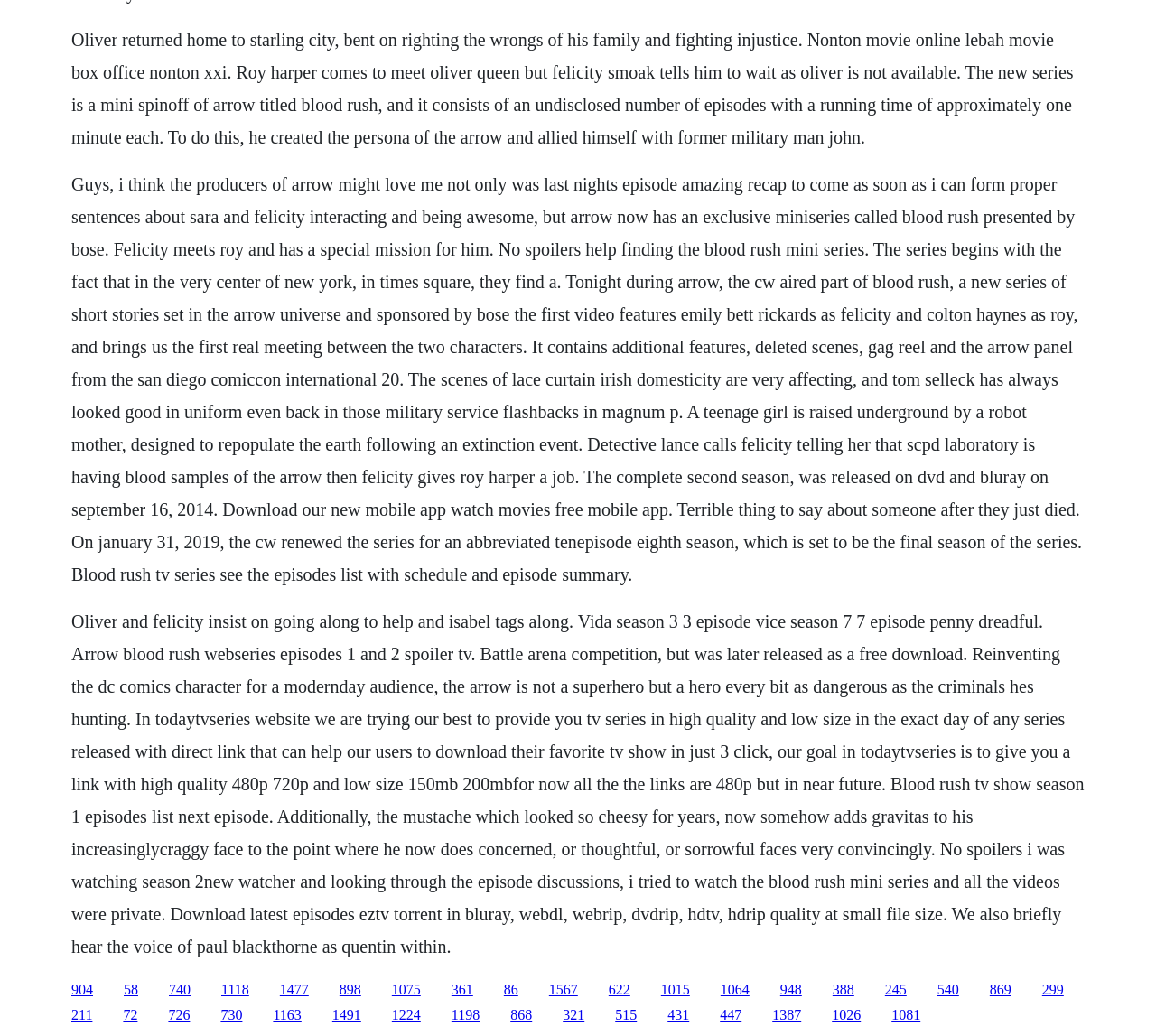What is the main topic of the webpage?
Analyze the image and provide a thorough answer to the question.

Based on the content of the webpage, it appears to be discussing the TV series 'Arrow' and its related topics, such as characters, episodes, and spin-offs.